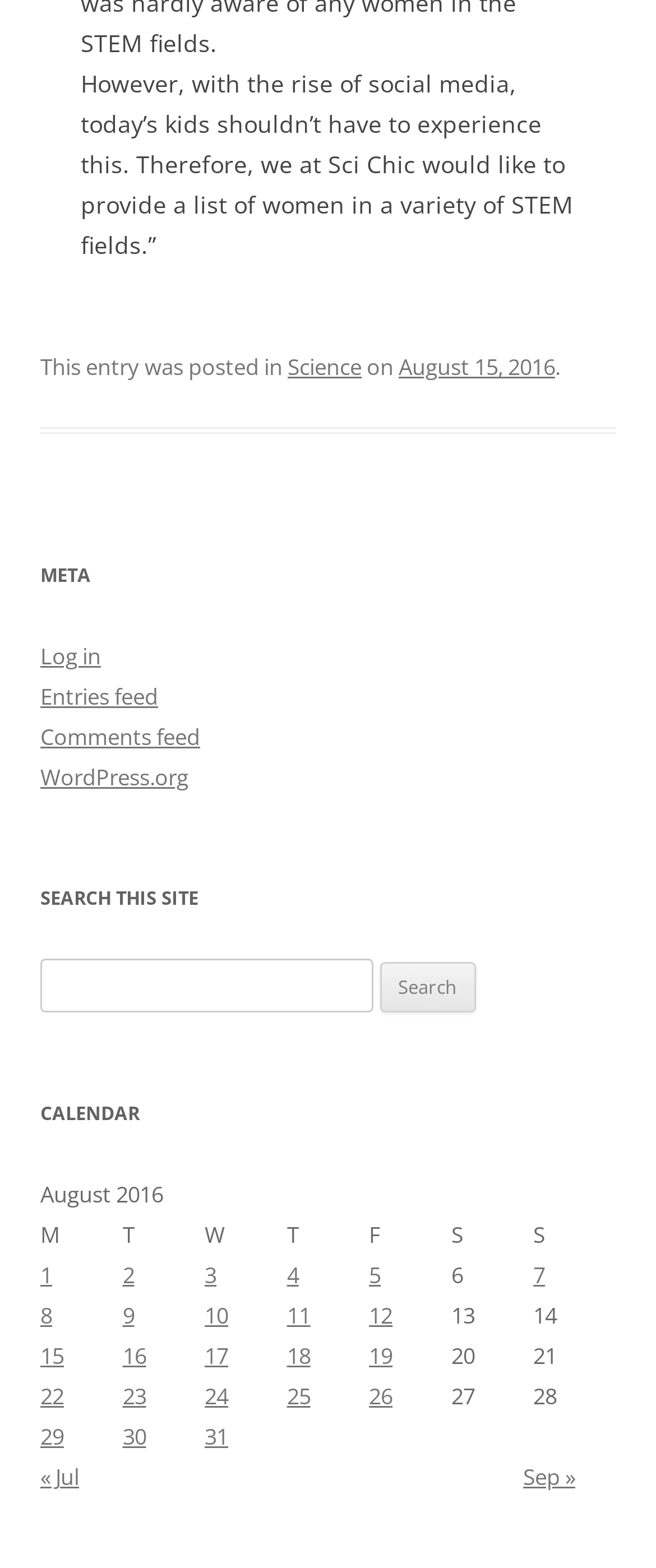Determine the coordinates of the bounding box that should be clicked to complete the instruction: "View posts published on August 15, 2016". The coordinates should be represented by four float numbers between 0 and 1: [left, top, right, bottom].

[0.062, 0.852, 0.187, 0.878]